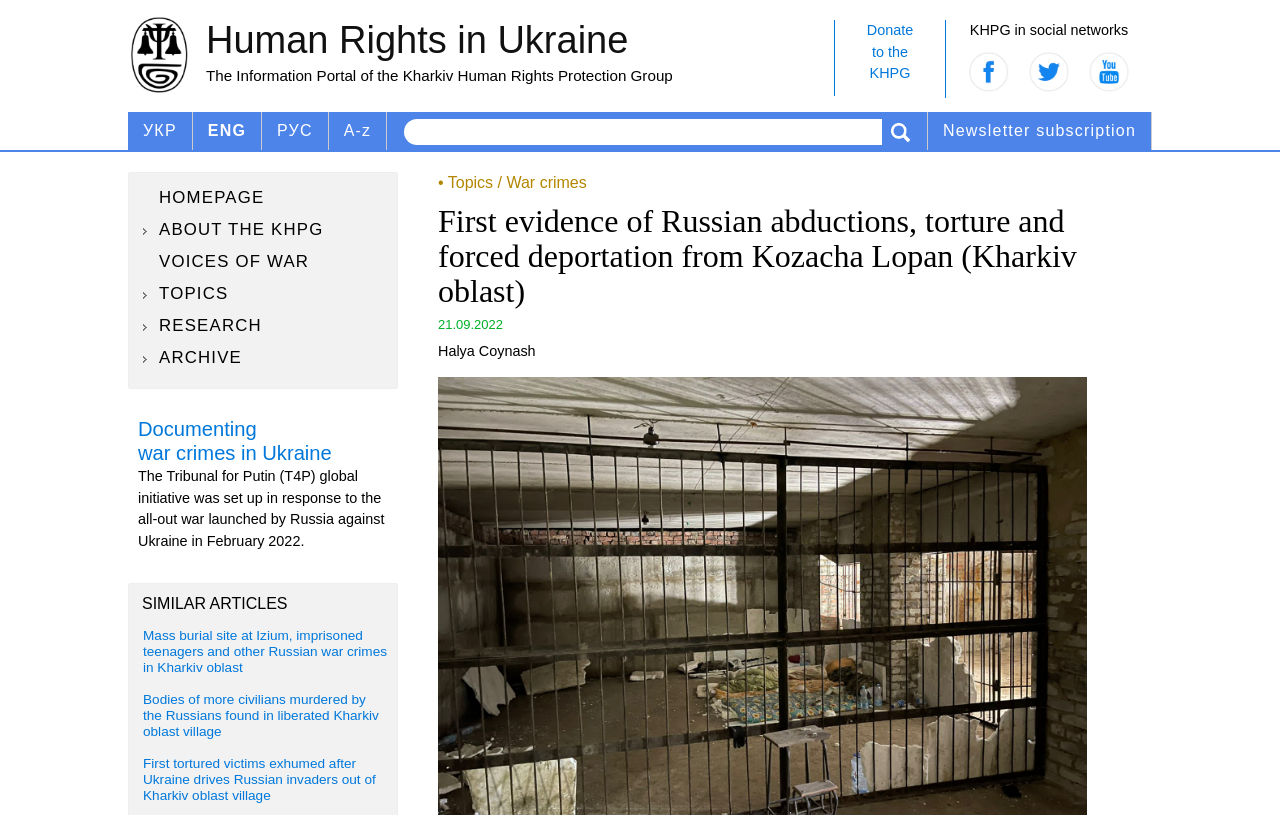What language options are available?
Using the picture, provide a one-word or short phrase answer.

УКР, ENG, РУС